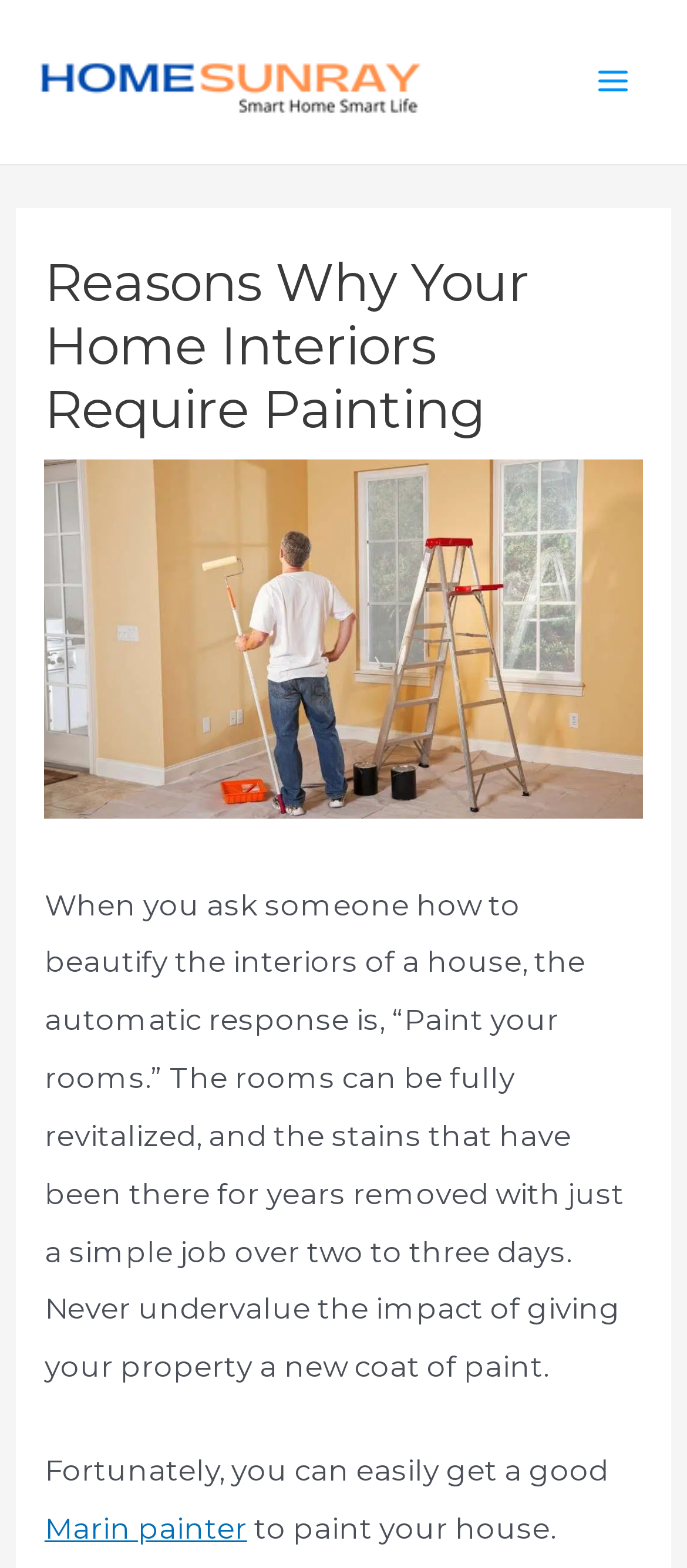Write an exhaustive caption that covers the webpage's main aspects.

The webpage is about the importance of painting home interiors, with a focus on revitalizing rooms and removing stains. At the top left of the page, there is a link to "Home sunray" accompanied by a small image. On the top right, a "Main Menu" button is located, which contains a small icon.

Below the top section, a large header dominates the page, with the title "Reasons Why Your Home Interiors Require Painting" in a prominent heading. An image related to home interiors is placed below the title. 

The main content of the page is a block of text that explains how painting can beautify home interiors, removing stains and revitalizing rooms. This text is divided into two paragraphs, with the first paragraph describing the benefits of painting and the second paragraph starting with "Fortunately, you can easily get a good...". 

At the bottom of the page, a link to "Marin painter" is provided, which may offer painting services. Overall, the page has a simple layout with a focus on conveying the importance of painting home interiors.